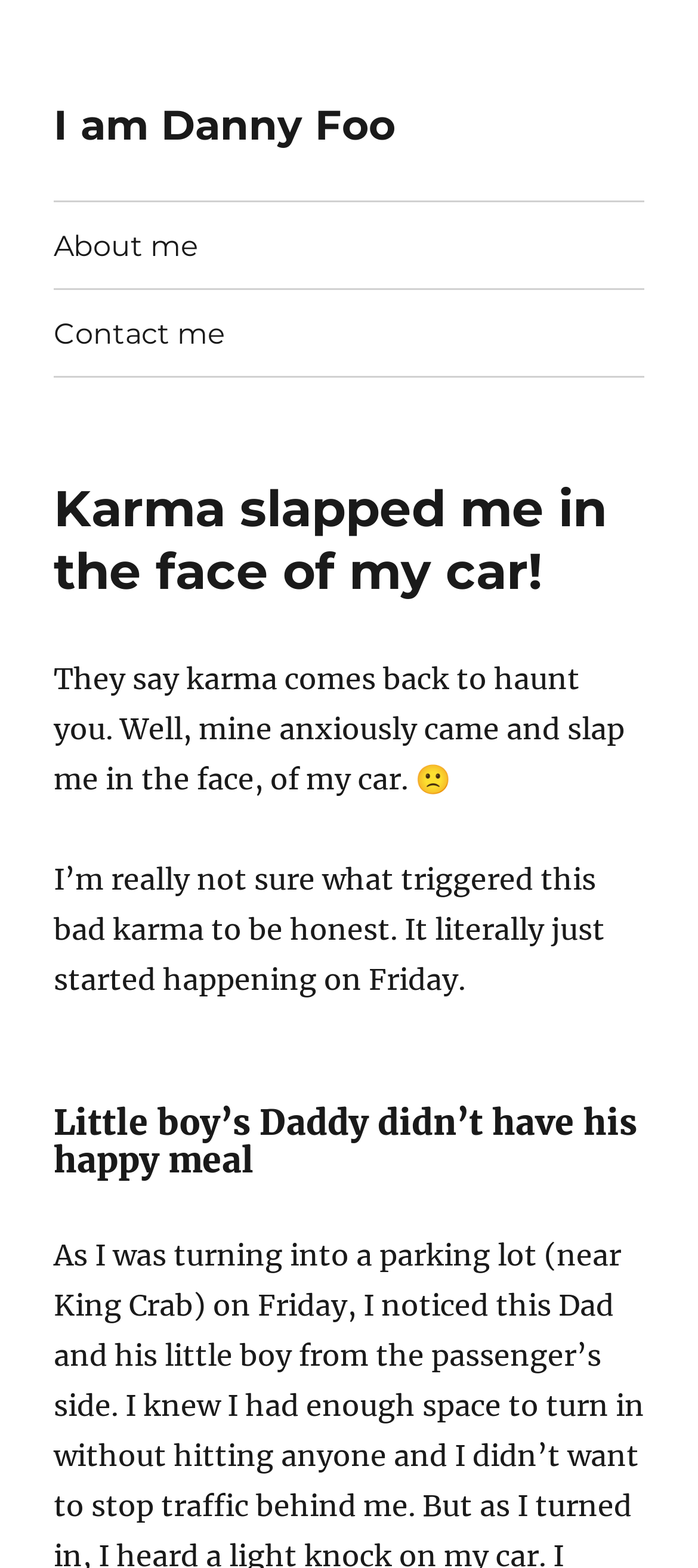Please identify the primary heading of the webpage and give its text content.

Karma slapped me in the face of my car!